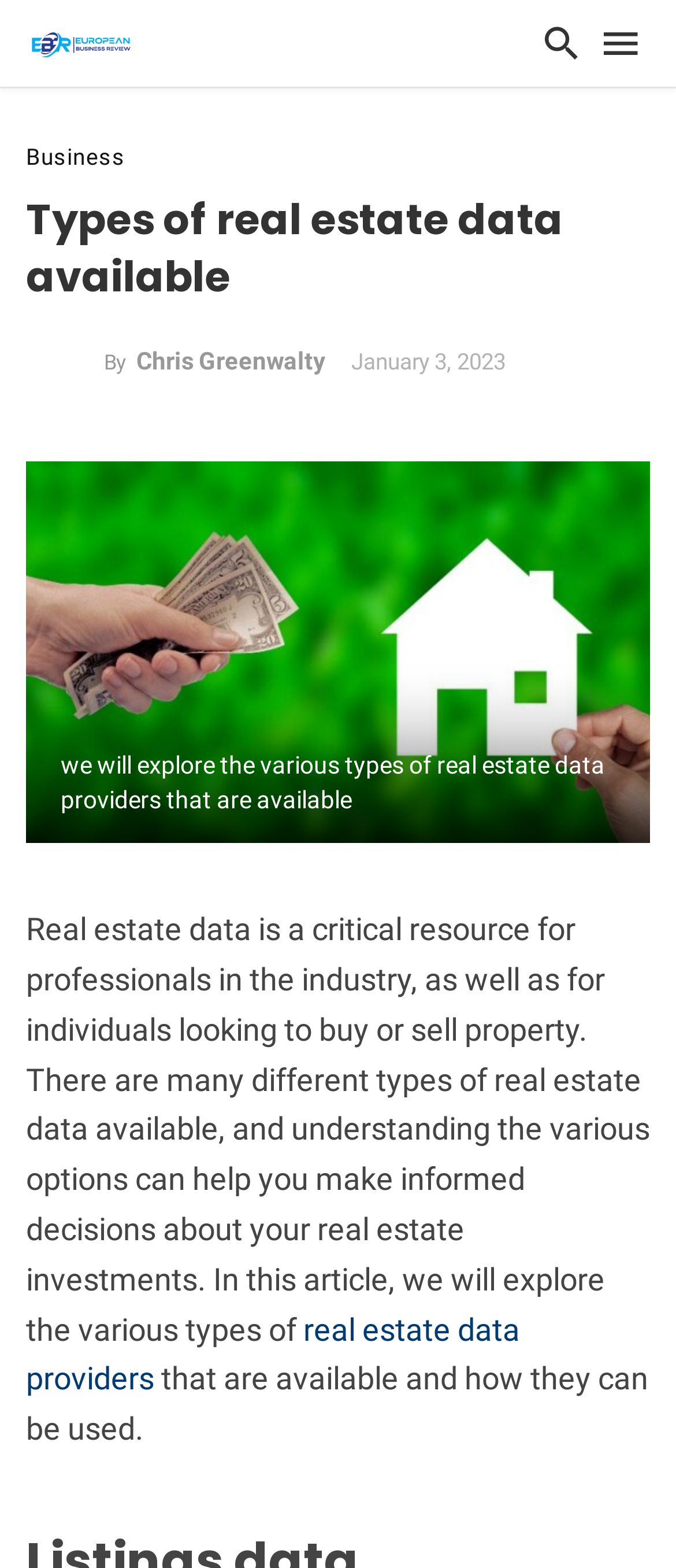Give a concise answer using only one word or phrase for this question:
What is the purpose of real estate data?

To make informed decisions